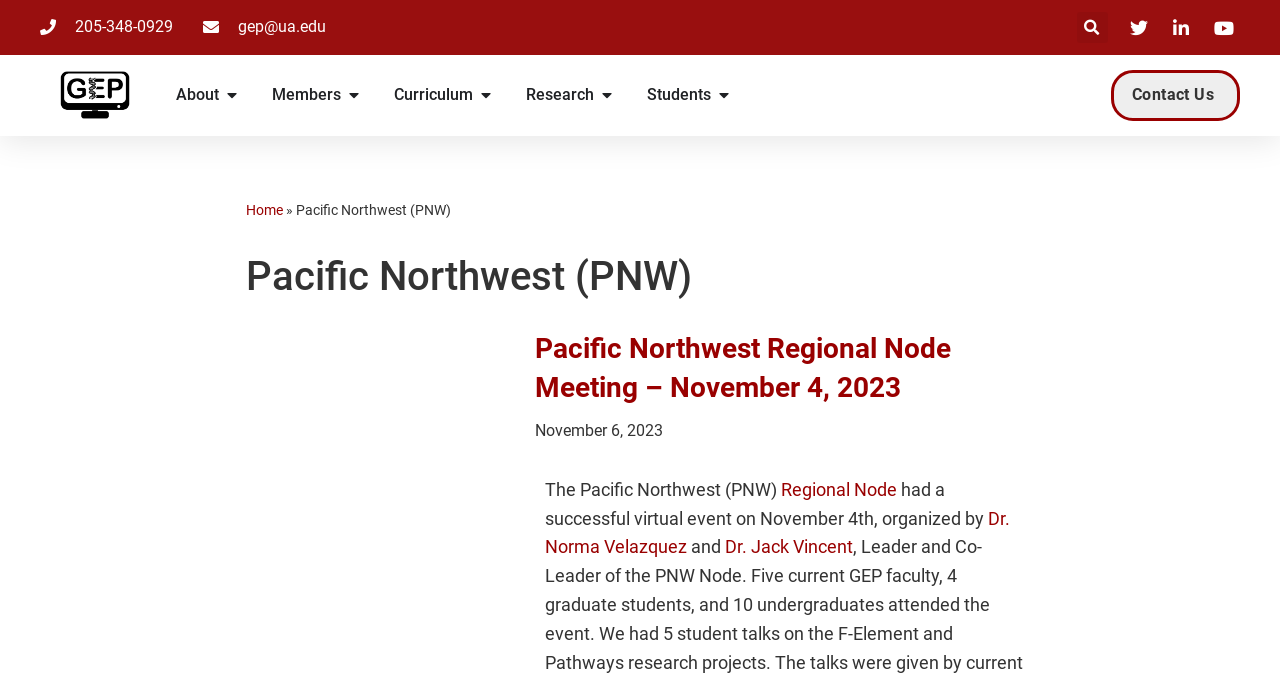Specify the bounding box coordinates of the region I need to click to perform the following instruction: "Search for a company". The coordinates must be four float numbers in the range of 0 to 1, i.e., [left, top, right, bottom].

None